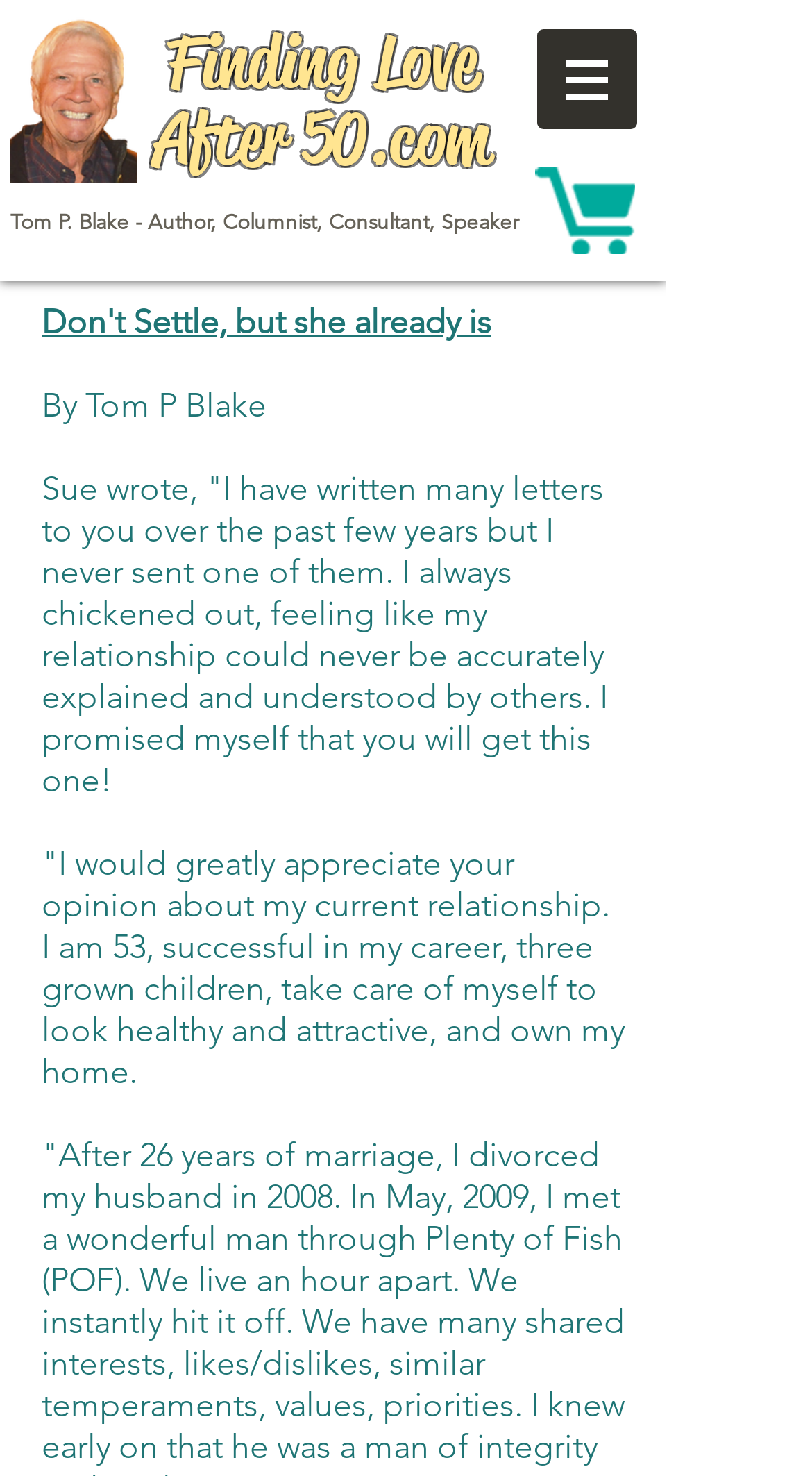Please provide a detailed answer to the question below by examining the image:
What is the age of the person mentioned in the article?

The answer can be found by reading the static text 'I am 53, successful in my career...' which directly mentions the person's age.